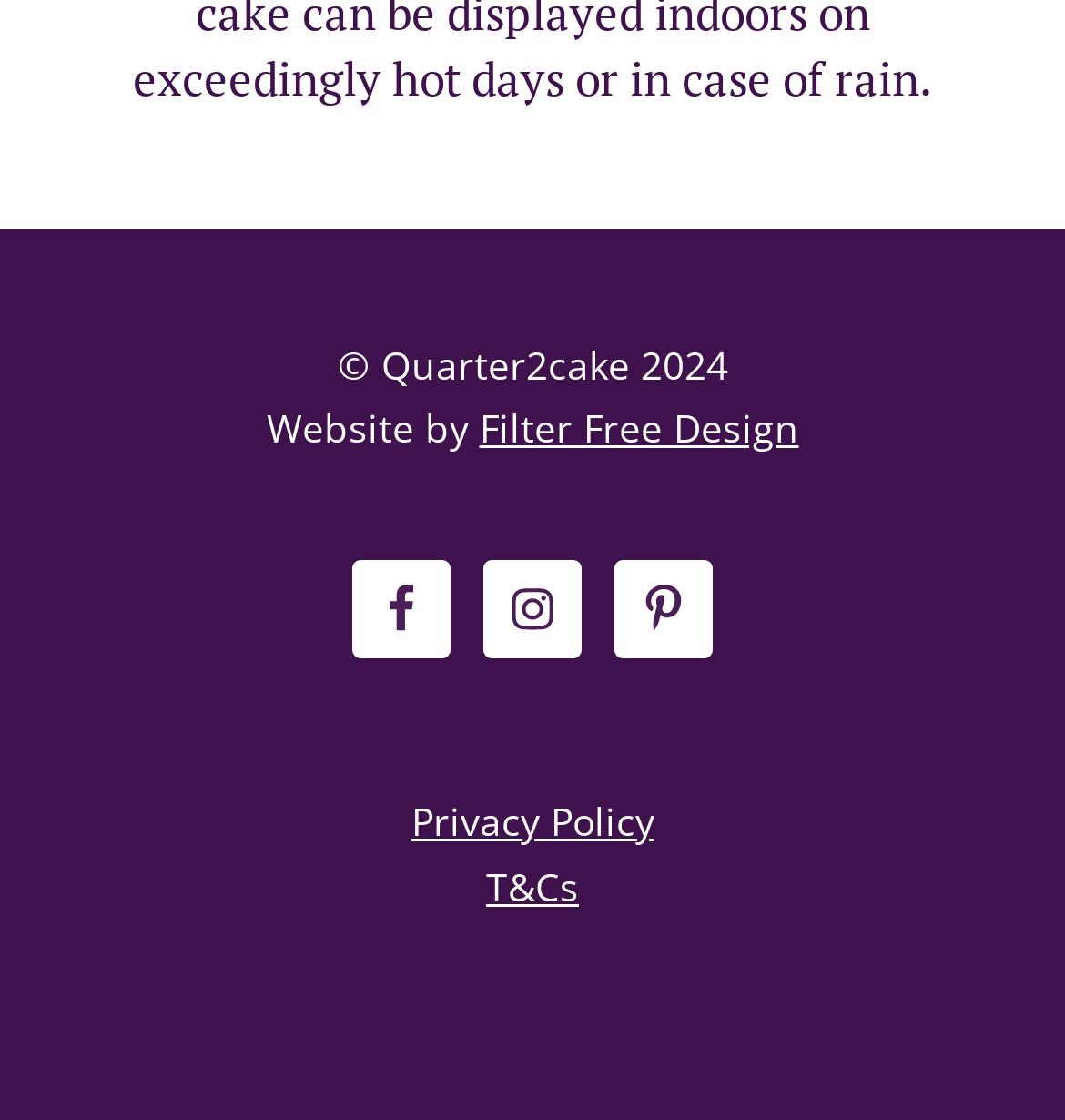How many social media links are there?
Please provide a comprehensive answer based on the details in the screenshot.

There are three social media links at the bottom of the webpage, which are Facebook, Instagram, and Pinterest.